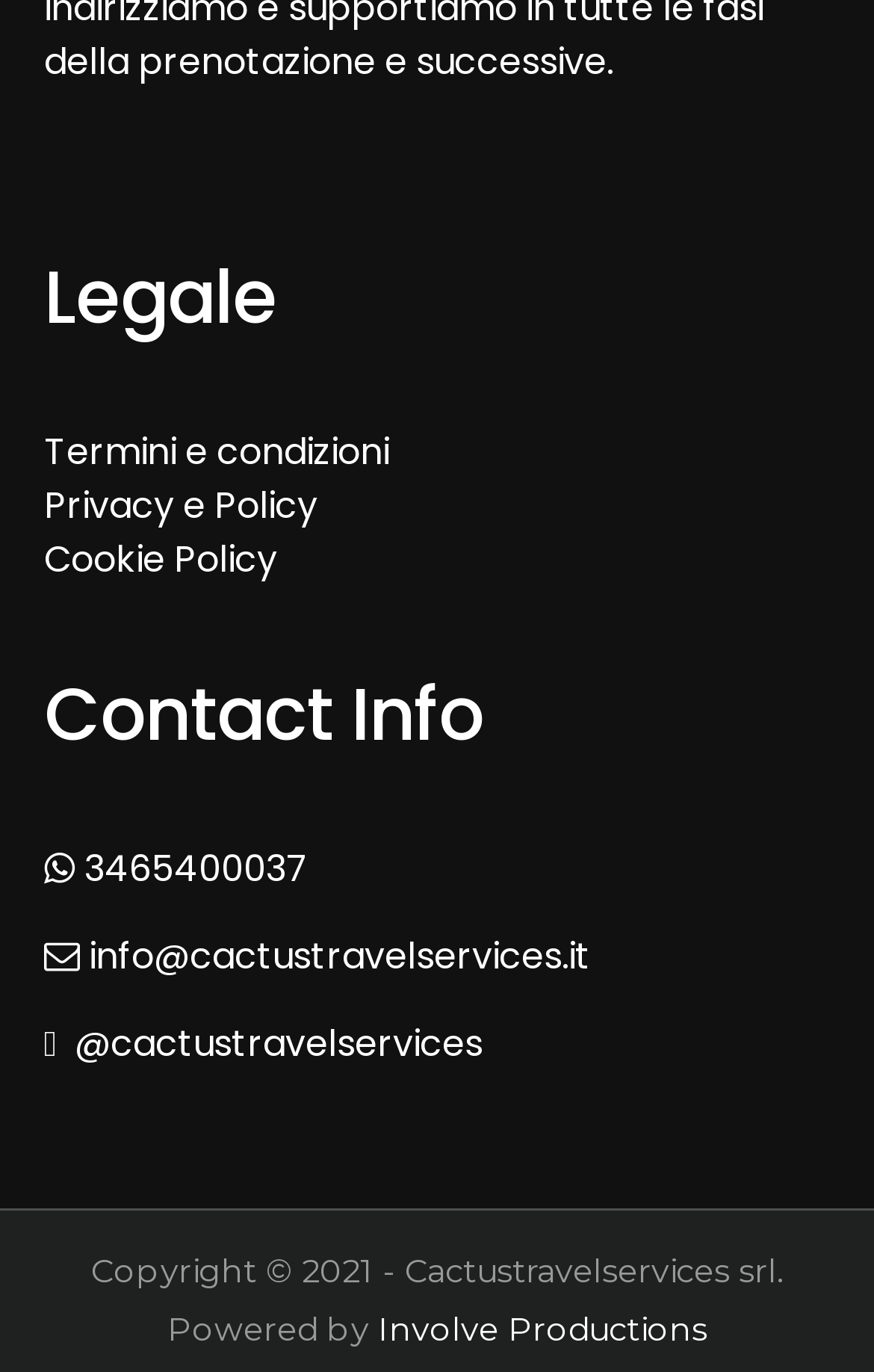What is the company name?
Please answer the question with as much detail and depth as you can.

The company name can be found at the bottom of the webpage, in the copyright section, which states 'Copyright © 2021 - Cactustravelservices srl.'